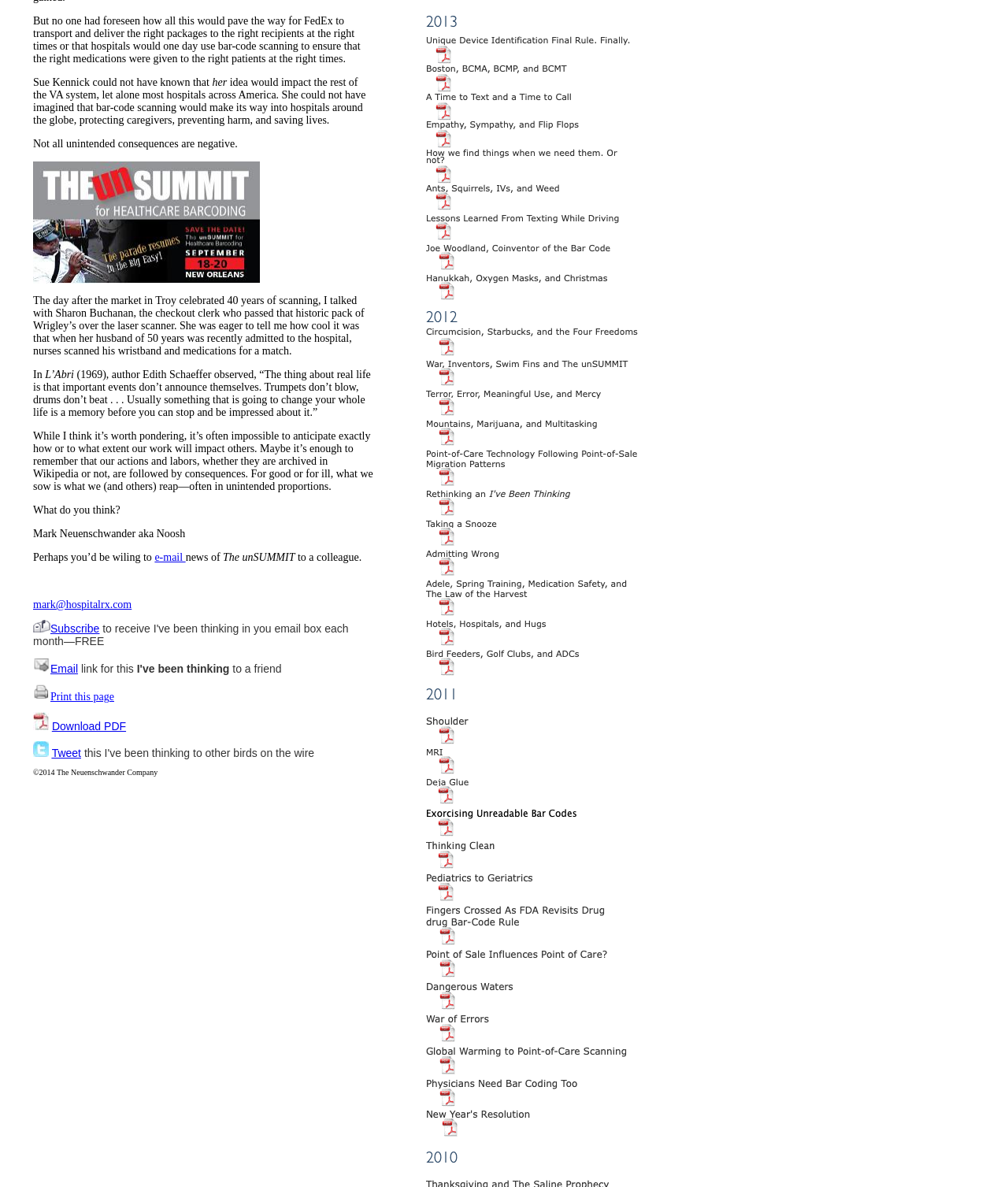What is the purpose of the 'Subscribe' link?
Kindly offer a comprehensive and detailed response to the question.

The 'Subscribe' link is located near the top of the webpage, and is accompanied by static text indicating that subscribing will allow the user to receive the newsletter in their email box each month for free. This suggests that the purpose of the 'Subscribe' link is to allow users to receive the newsletter via email.